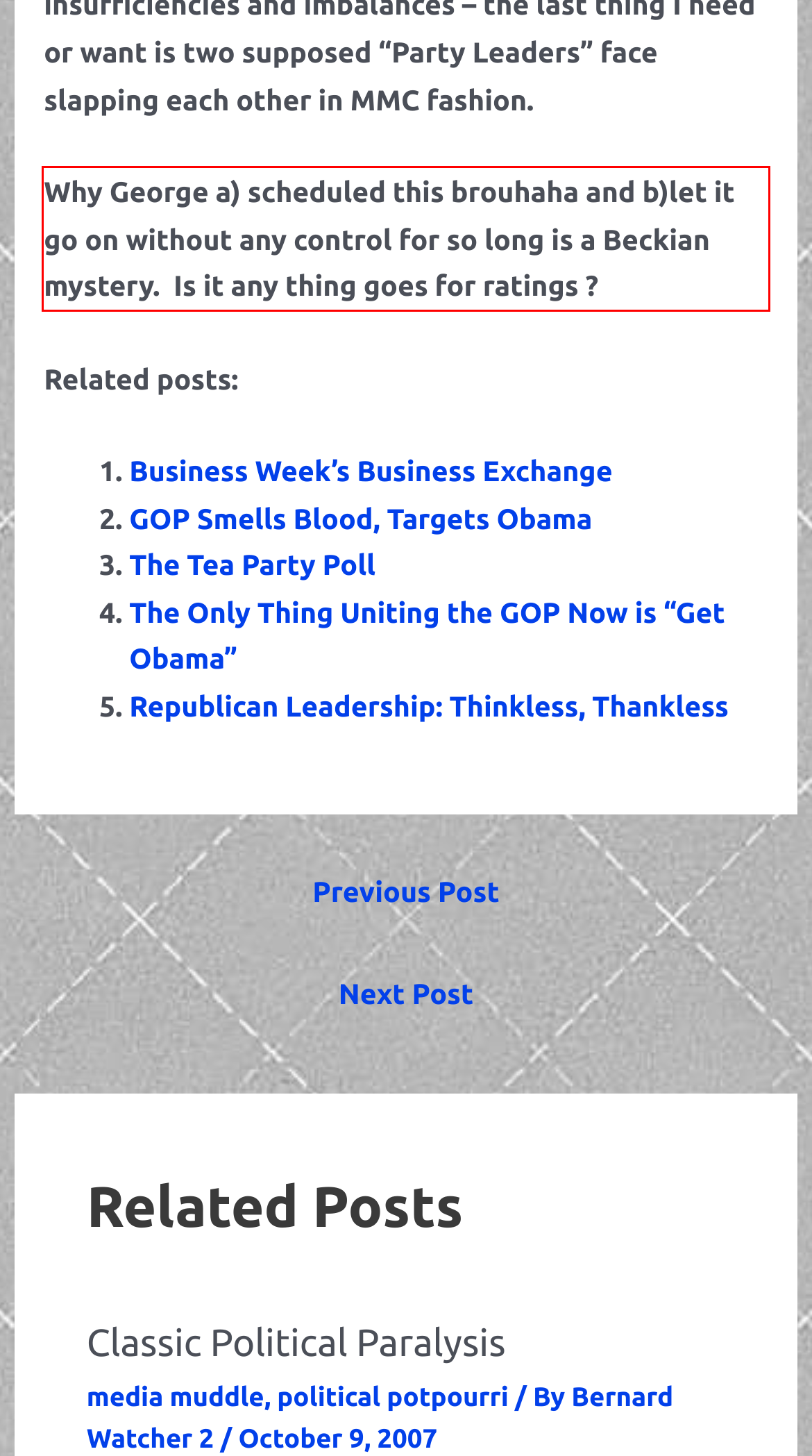There is a screenshot of a webpage with a red bounding box around a UI element. Please use OCR to extract the text within the red bounding box.

Why George a) scheduled this brouhaha and b)let it go on without any control for so long is a Beckian mystery. Is it any thing goes for ratings ?